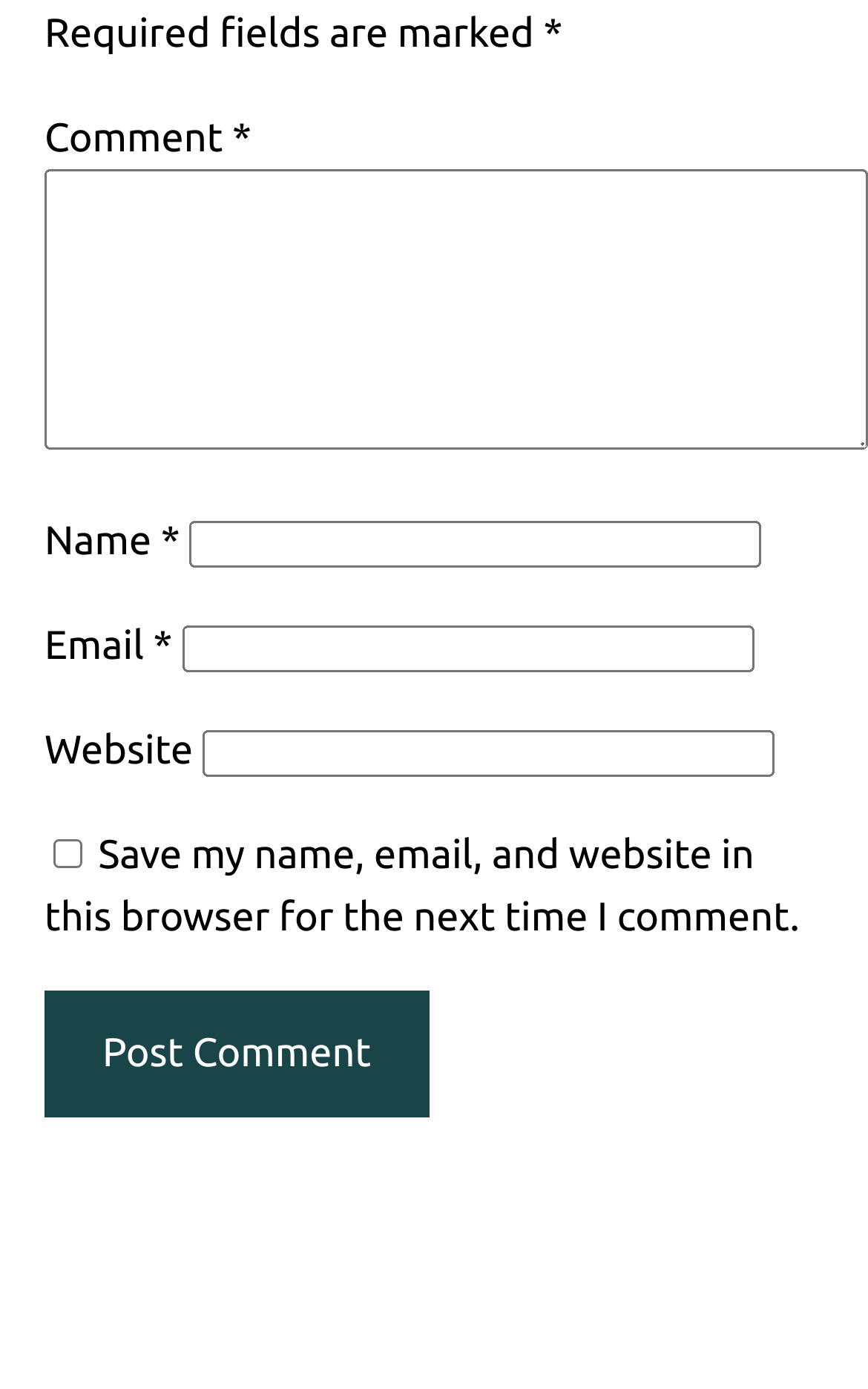How many text boxes are there in the form?
Look at the screenshot and respond with a single word or phrase.

4